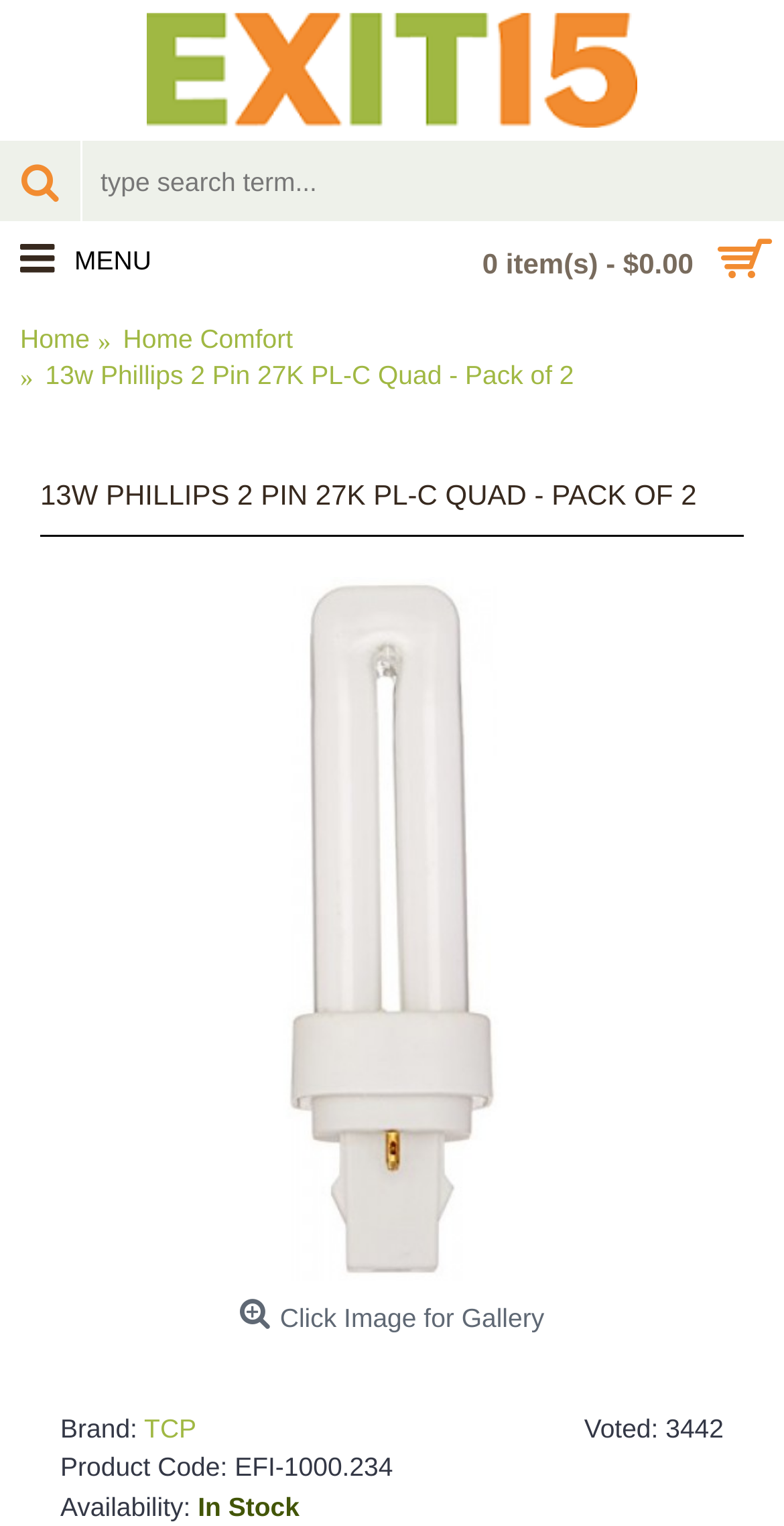What is the name of the product being displayed?
Using the visual information, respond with a single word or phrase.

13w Phillips 2 Pin 27K PL-C Quad - Pack of 2